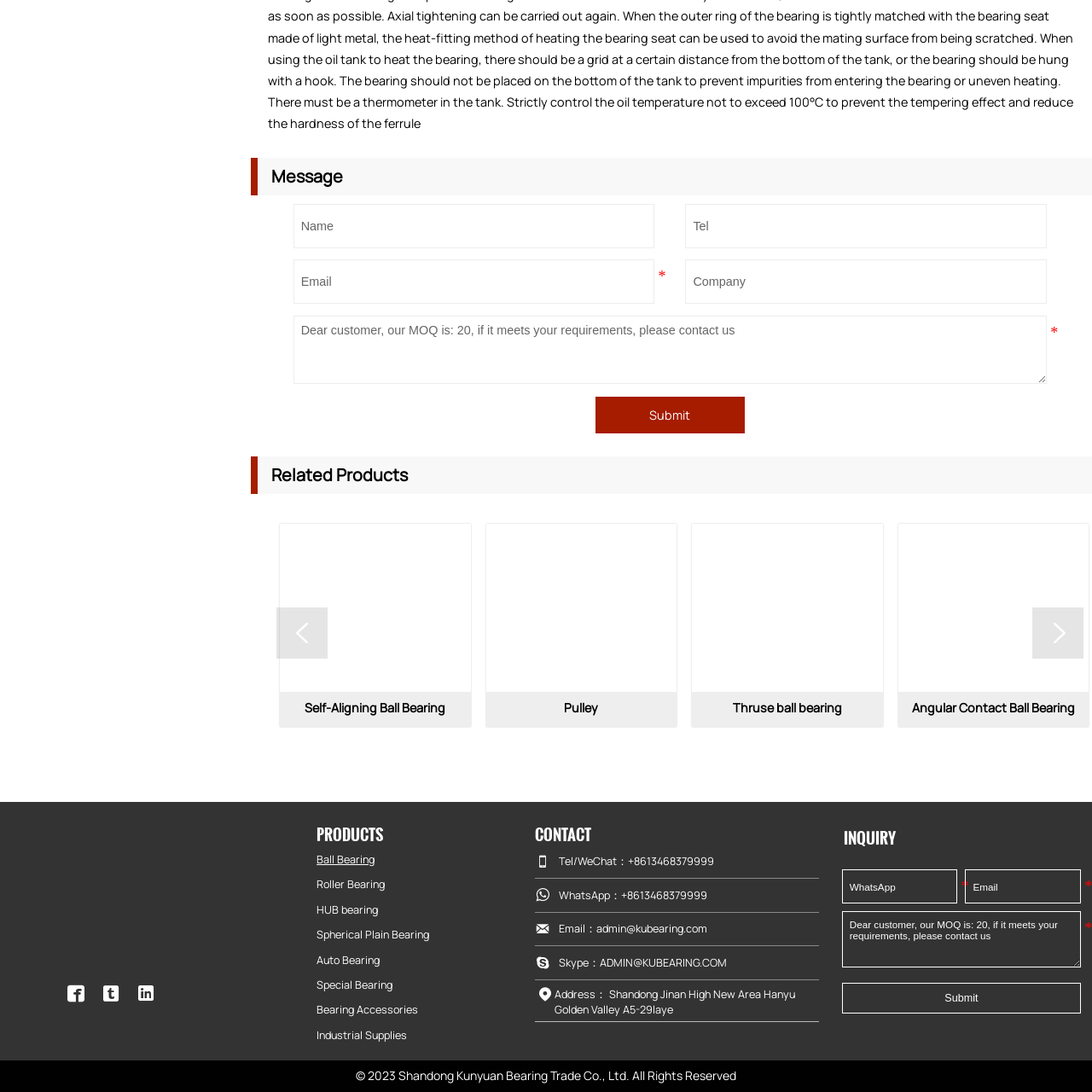Thoroughly describe the contents of the picture within the red frame.

The image showcases a "Pulley," a mechanical device commonly used to lift and lower heavy loads. It typically consists of a wheel on an axle or shaft designed to support movement and change the direction of force. Pulleys are essential components in various systems, such as cranes, elevator mechanisms, and hoisting equipment, providing mechanical advantage and aiding in efficient load management. This particular representation emphasizes the simplicity and functionality of the pulley system, making it an integral part of many industrial and mechanical applications.